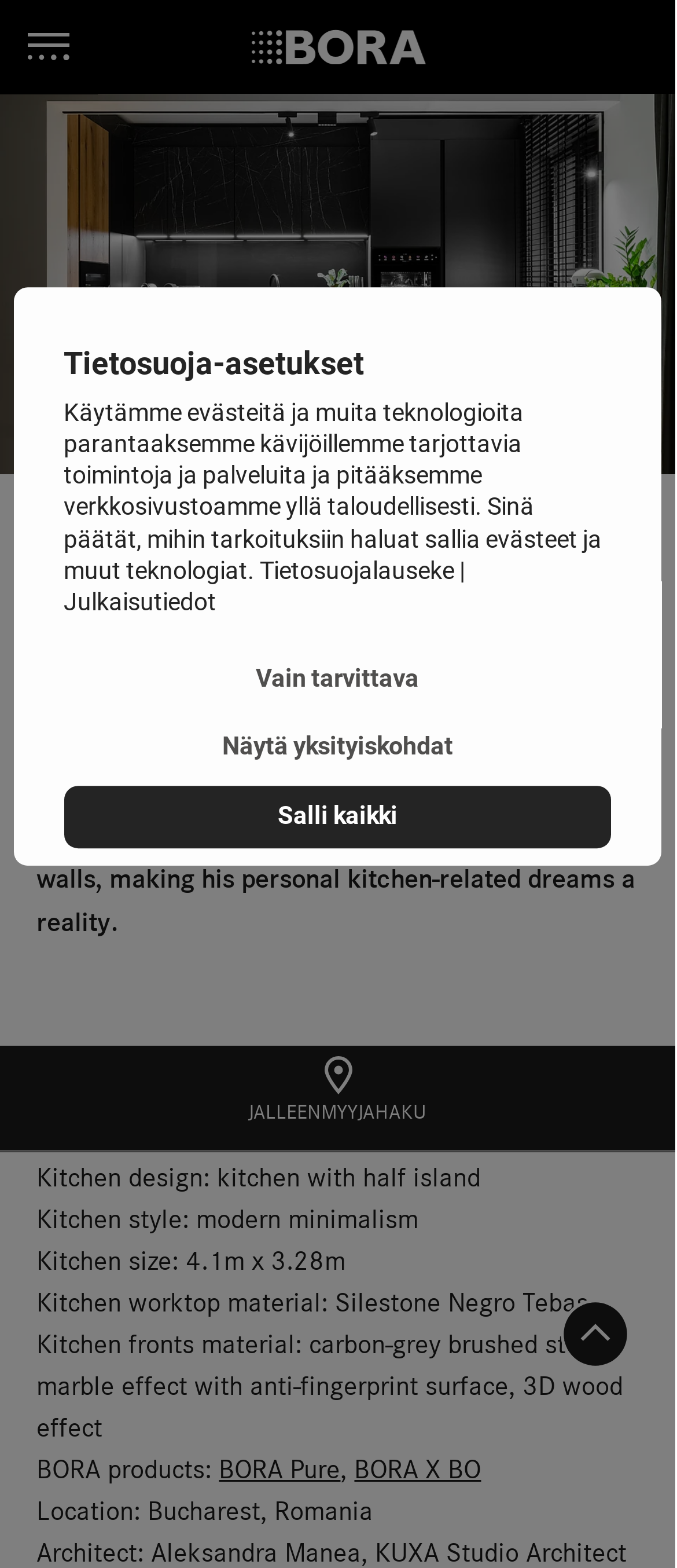How many BORA products are mentioned?
Answer the question using a single word or phrase, according to the image.

2